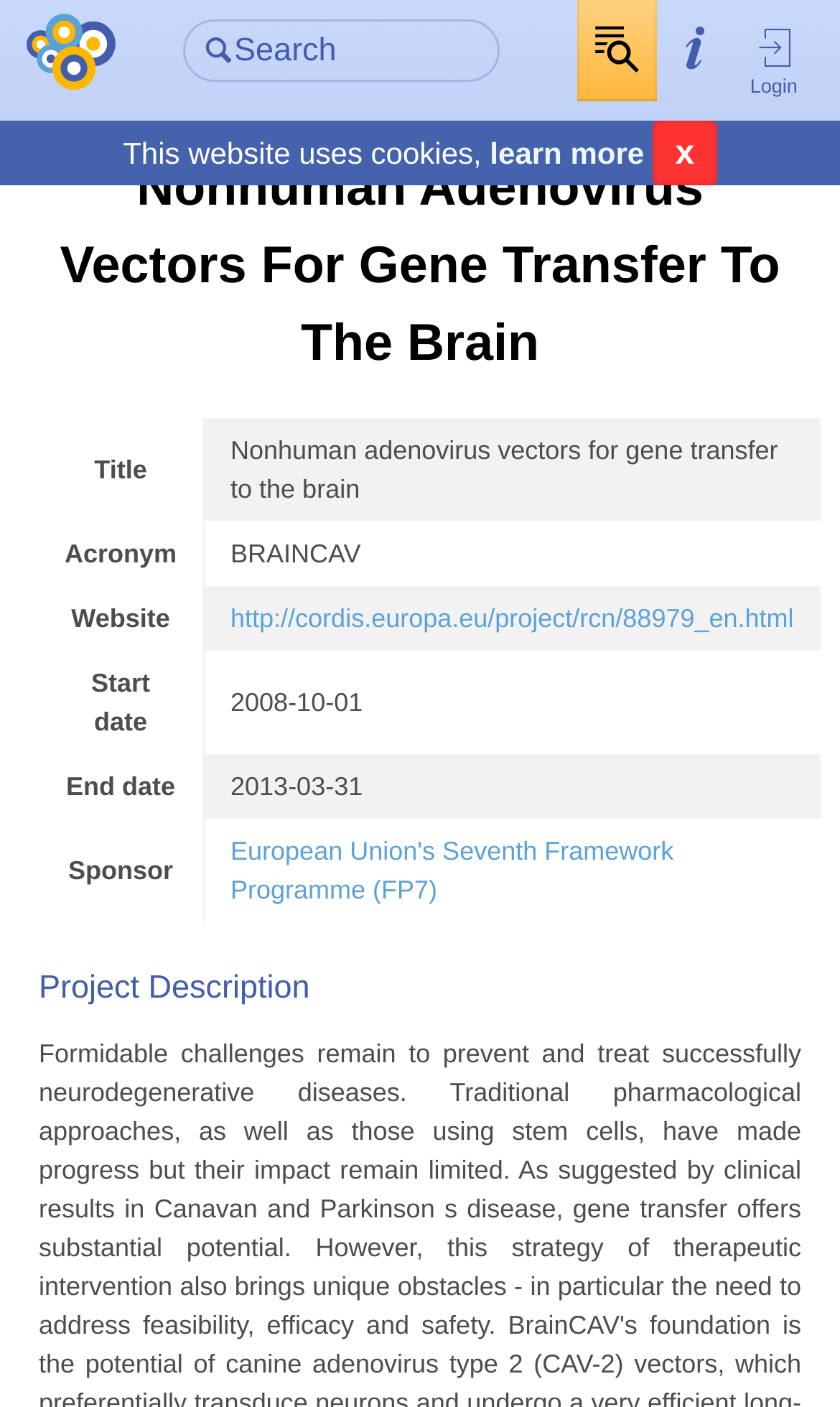Locate the bounding box coordinates of the clickable area to execute the instruction: "Click the login button". Provide the coordinates as four float numbers between 0 and 1, represented as [left, top, right, bottom].

[0.876, 0.0, 0.969, 0.086]